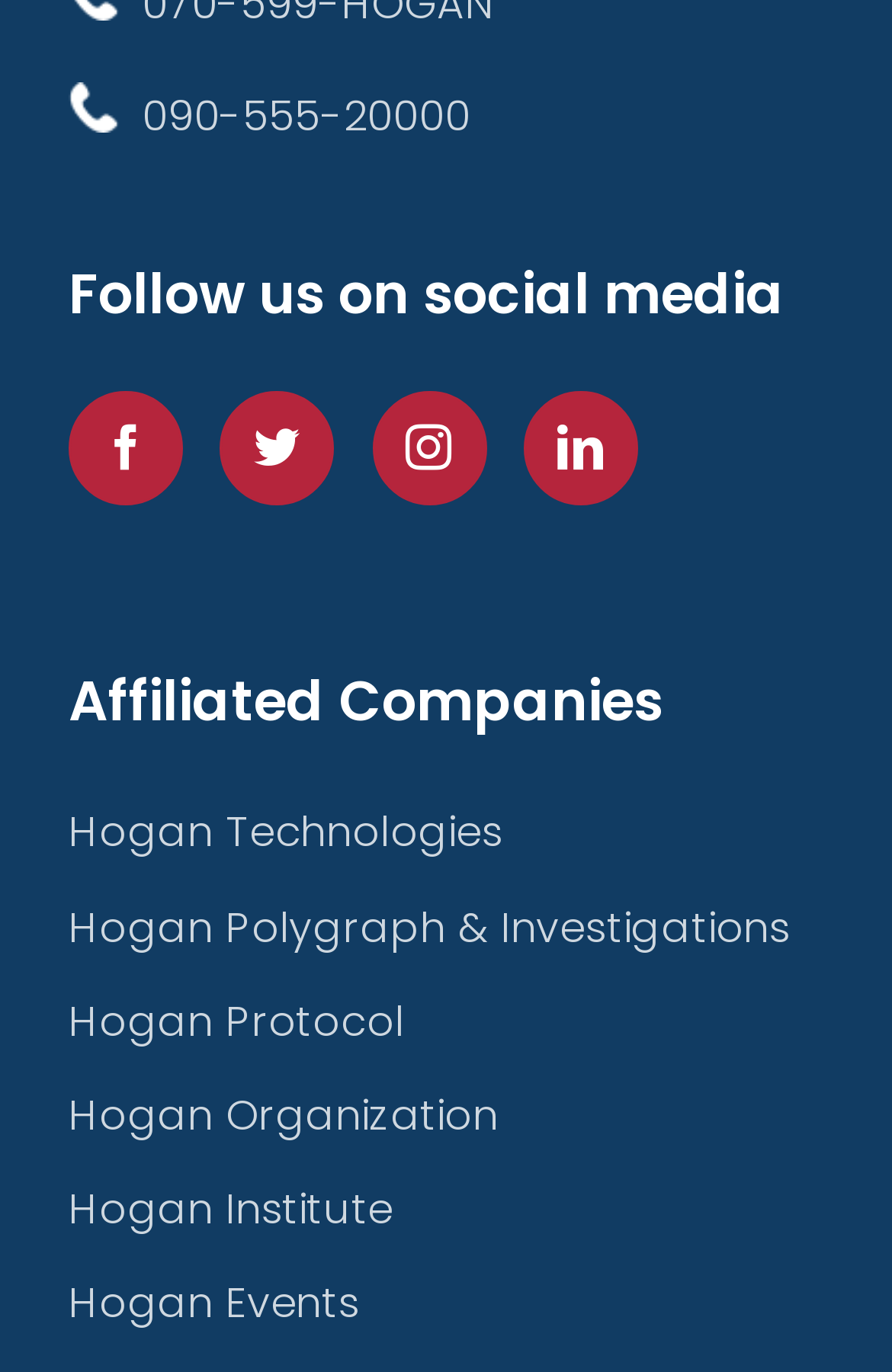Please identify the bounding box coordinates of the clickable region that I should interact with to perform the following instruction: "Check out Hogan Events". The coordinates should be expressed as four float numbers between 0 and 1, i.e., [left, top, right, bottom].

[0.077, 0.924, 0.897, 0.976]